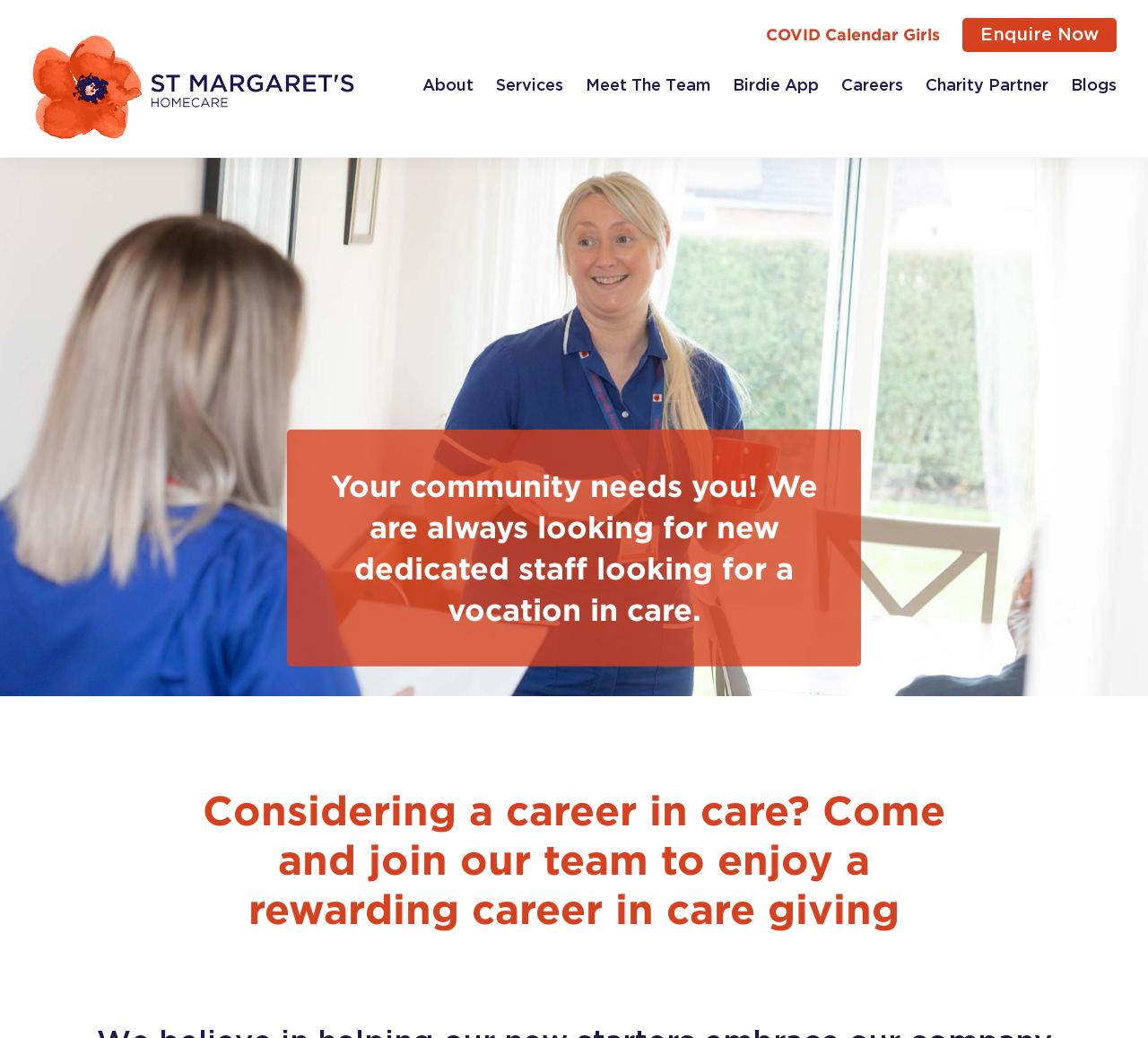Can you give a comprehensive explanation to the question given the content of the image?
What is the community in need of?

The static text 'Your community needs you! We are always looking for new dedicated staff looking for a vocation in care.' suggests that the community is in need of dedicated staff.